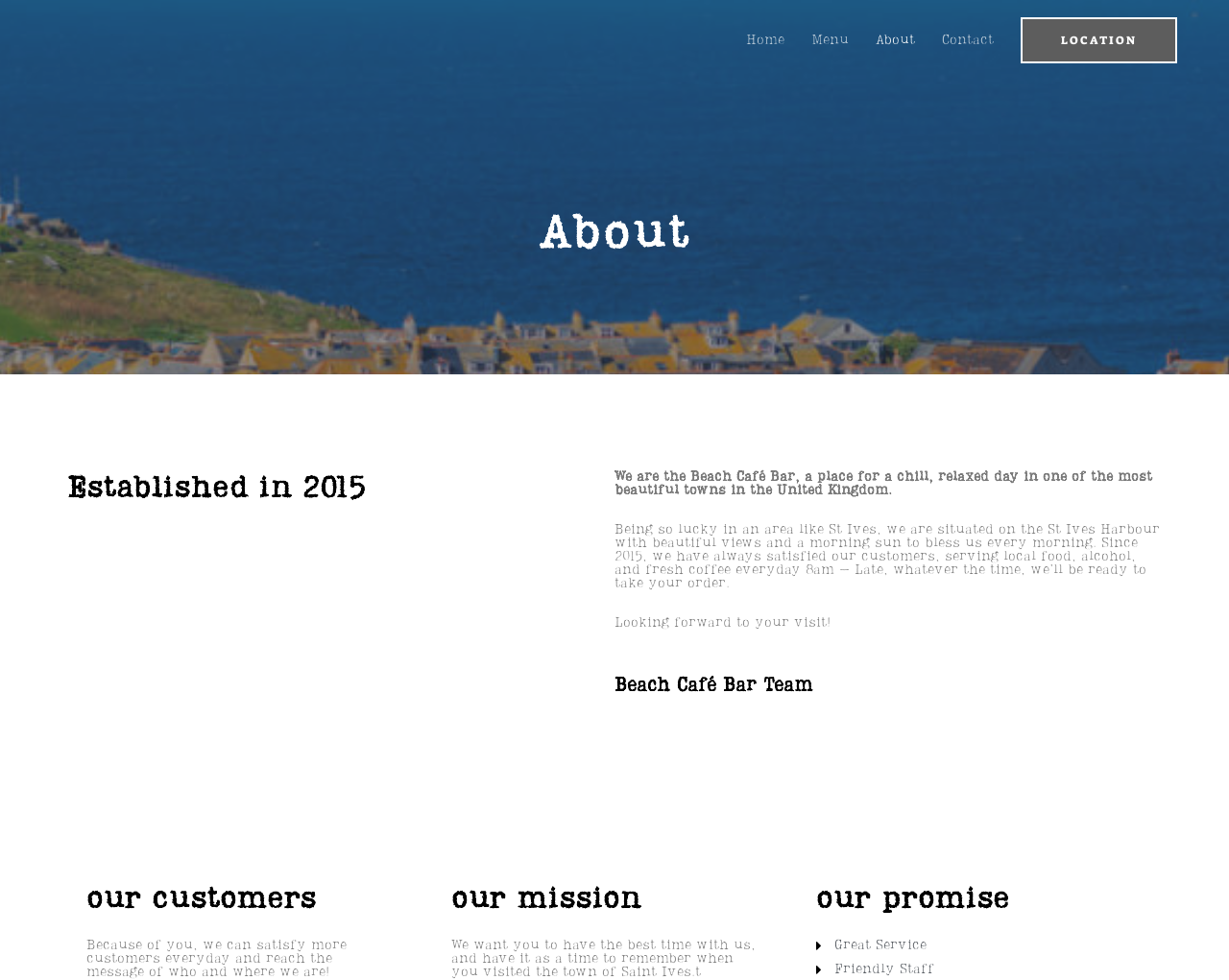What time does the Beach Café Bar open?
Please respond to the question with a detailed and well-explained answer.

The opening time of the Beach Café Bar can be found in the text on the webpage, which states 'serving local food, alcohol, and fresh coffee everyday 8am – Late'. This indicates that the café opens at 8am.